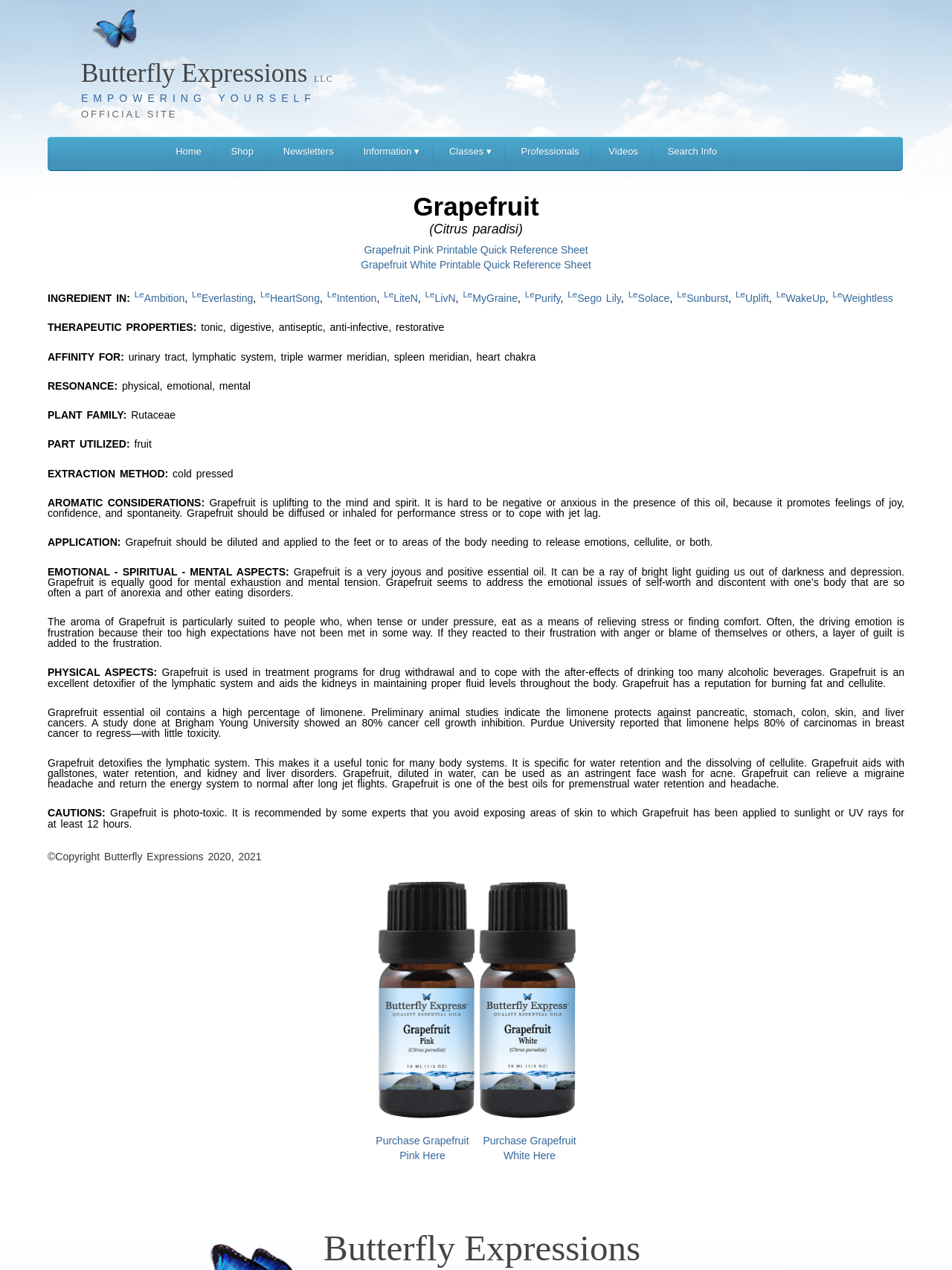Provide the bounding box coordinates of the area you need to click to execute the following instruction: "Click the 'LeAmbition' link".

[0.141, 0.23, 0.194, 0.239]